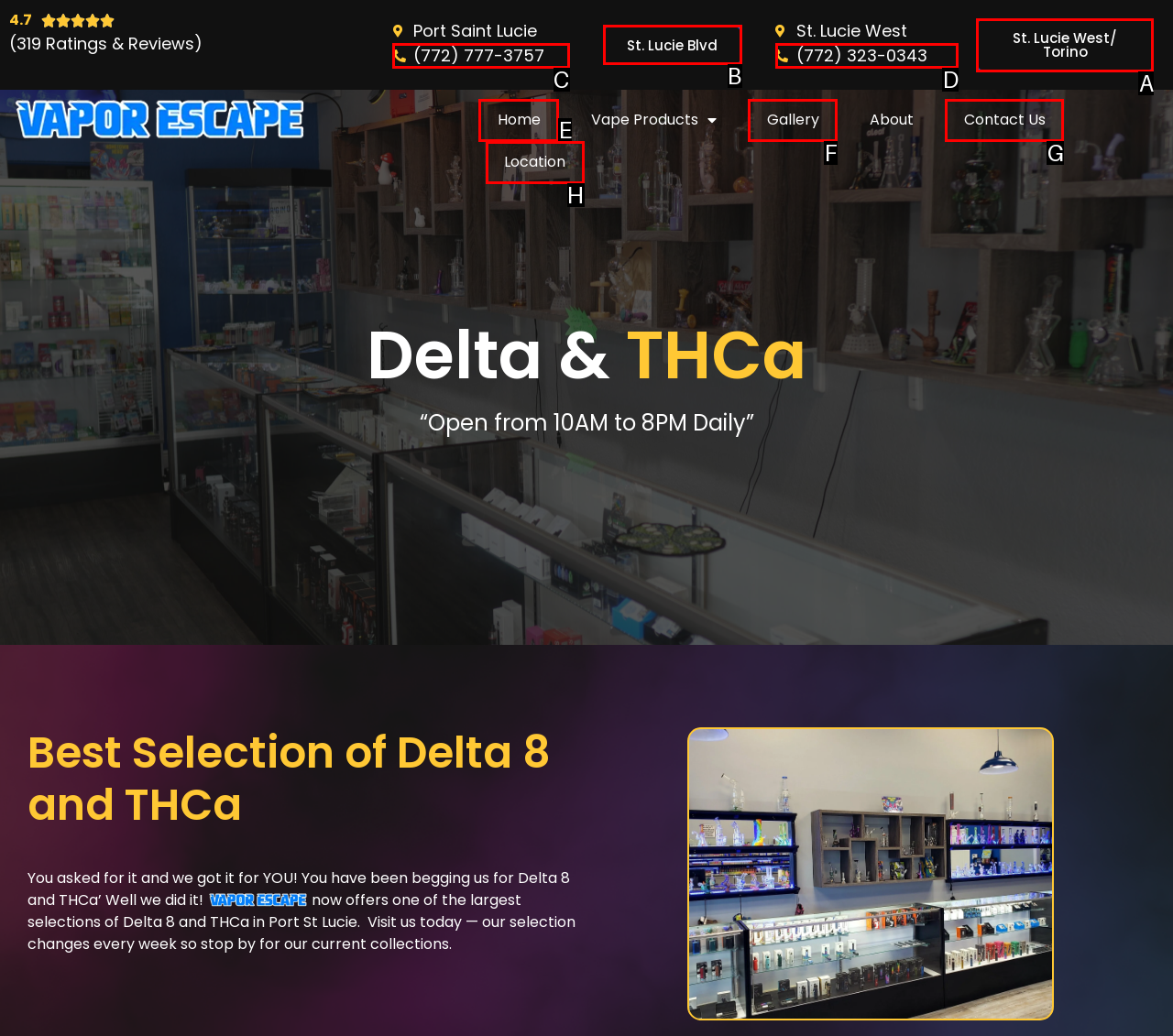Which lettered UI element aligns with this description: St. Lucie West/ Torino
Provide your answer using the letter from the available choices.

A